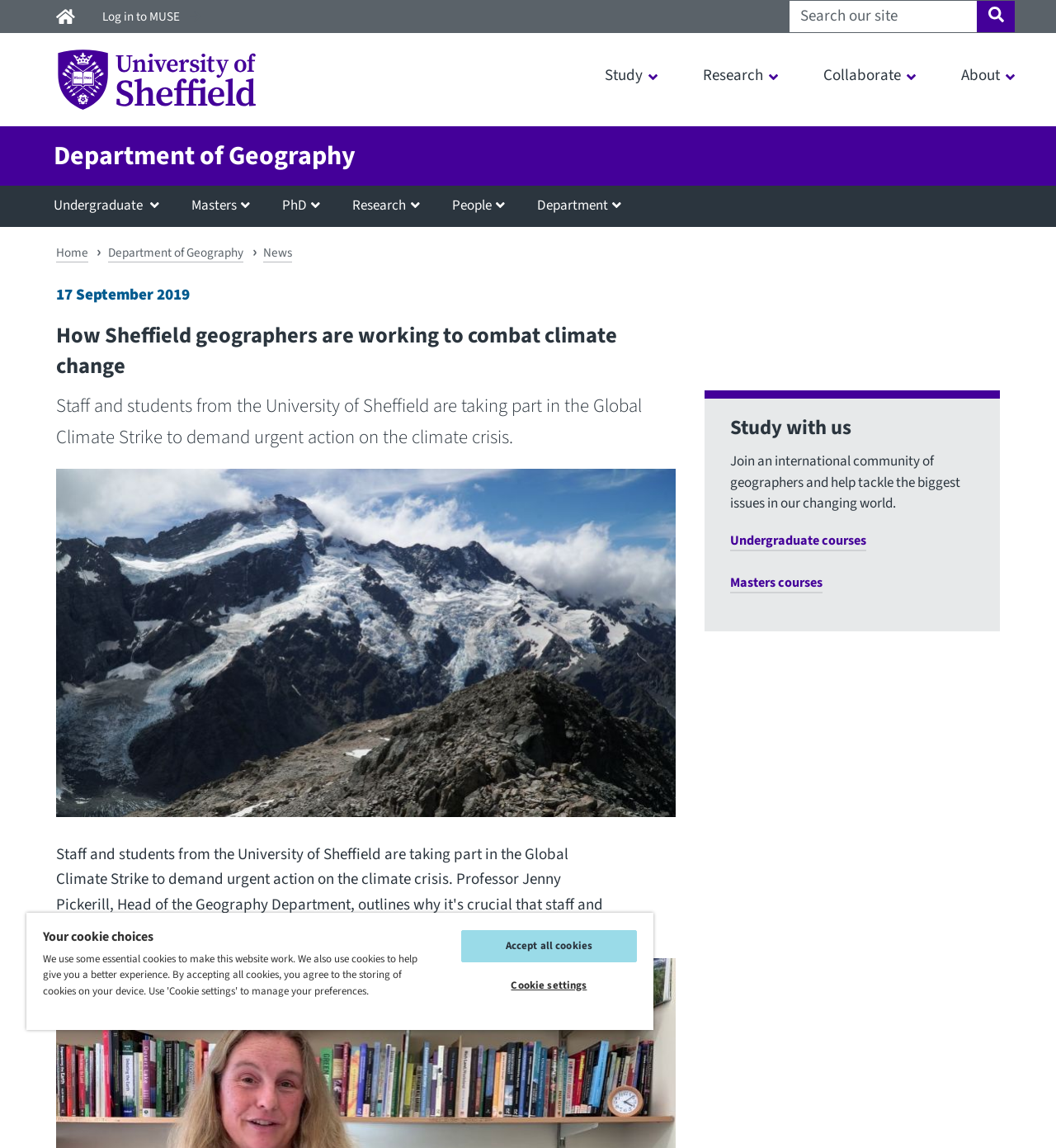Please determine the bounding box coordinates of the element to click on in order to accomplish the following task: "Learn about the Department of Geography". Ensure the coordinates are four float numbers ranging from 0 to 1, i.e., [left, top, right, bottom].

[0.051, 0.11, 0.337, 0.162]